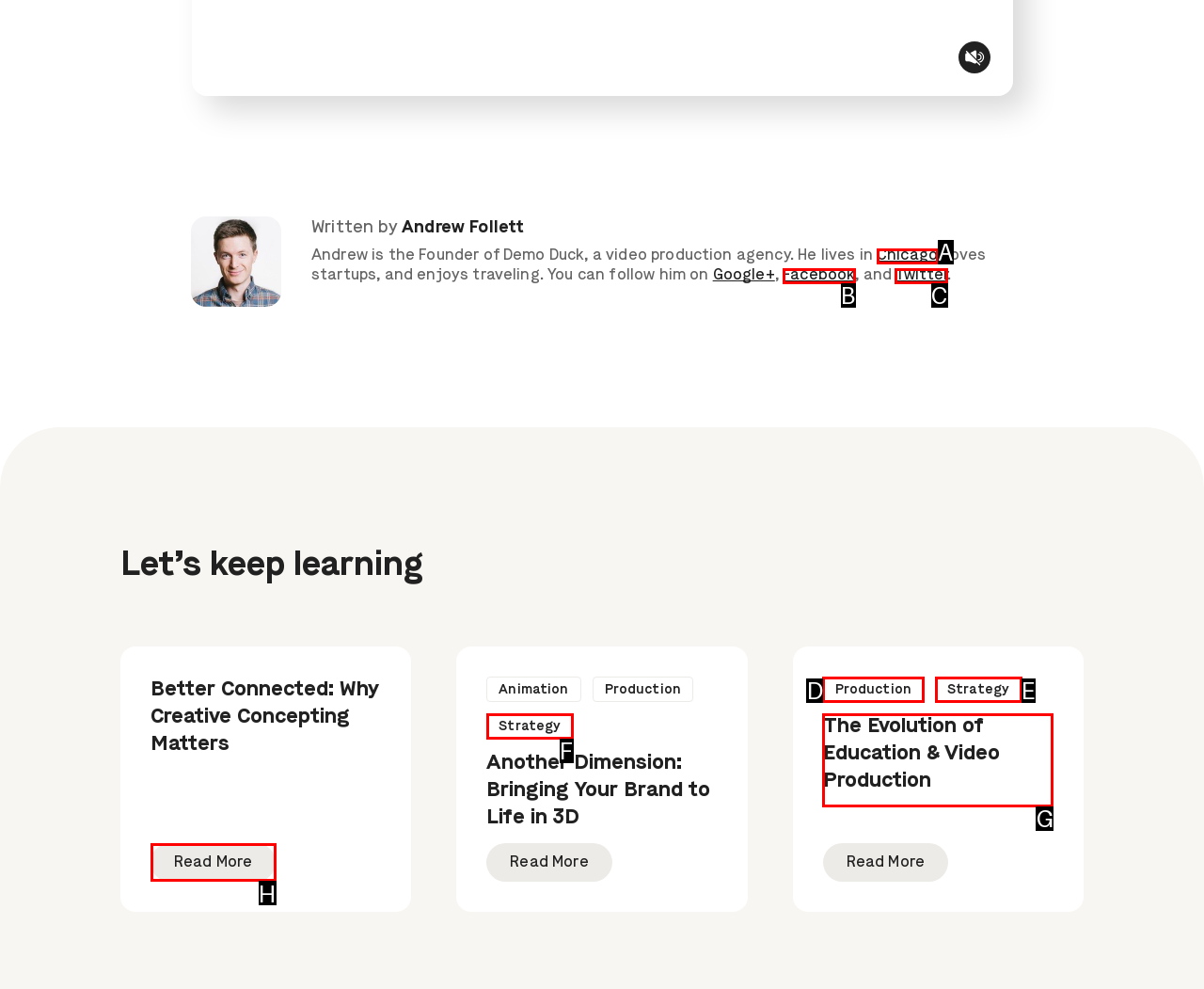Determine which option matches the element description: Read More
Reply with the letter of the appropriate option from the options provided.

H